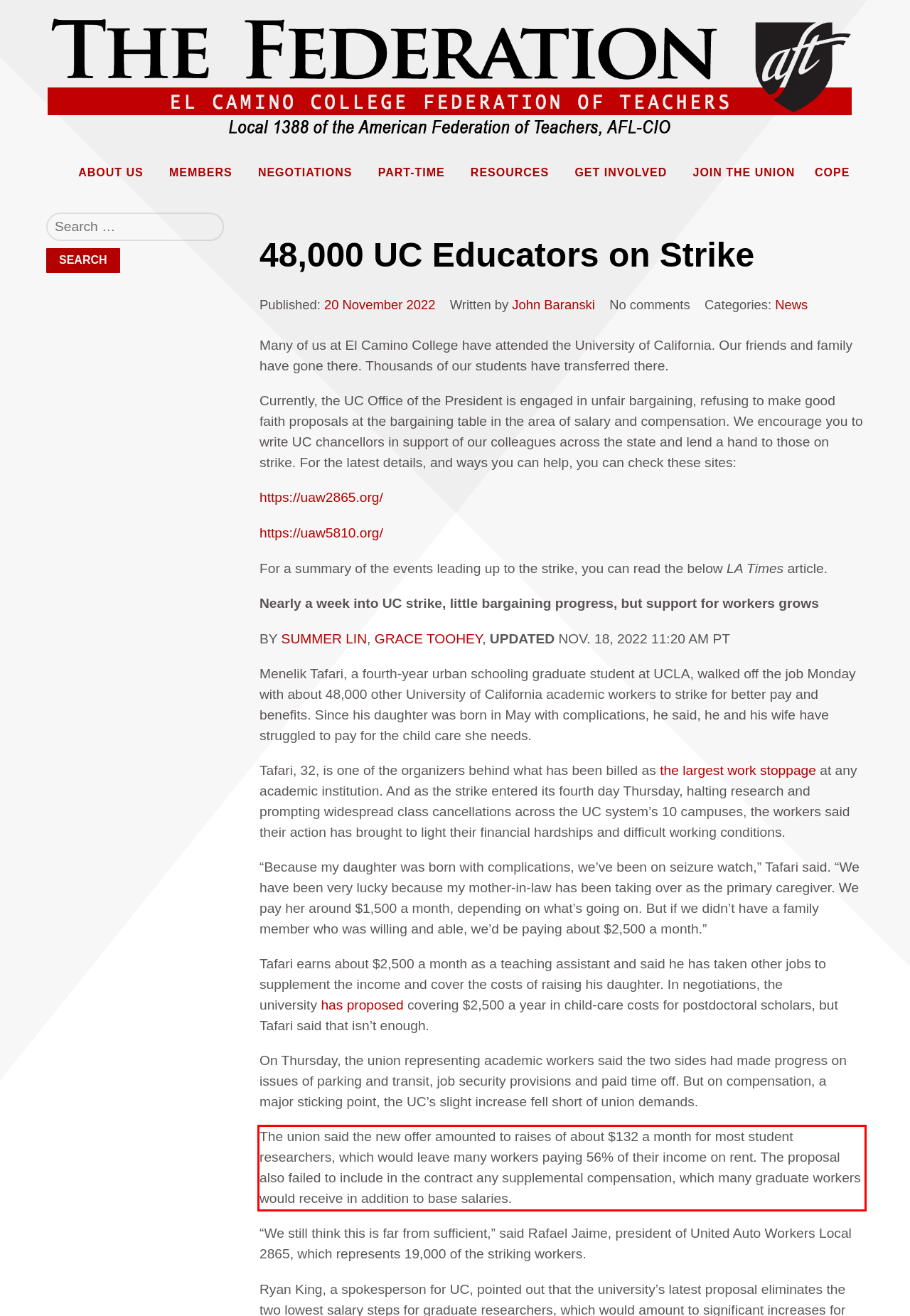You have a screenshot of a webpage where a UI element is enclosed in a red rectangle. Perform OCR to capture the text inside this red rectangle.

The union said the new offer amounted to raises of about $132 a month for most student researchers, which would leave many workers paying 56% of their income on rent. The proposal also failed to include in the contract any supplemental compensation, which many graduate workers would receive in addition to base salaries.